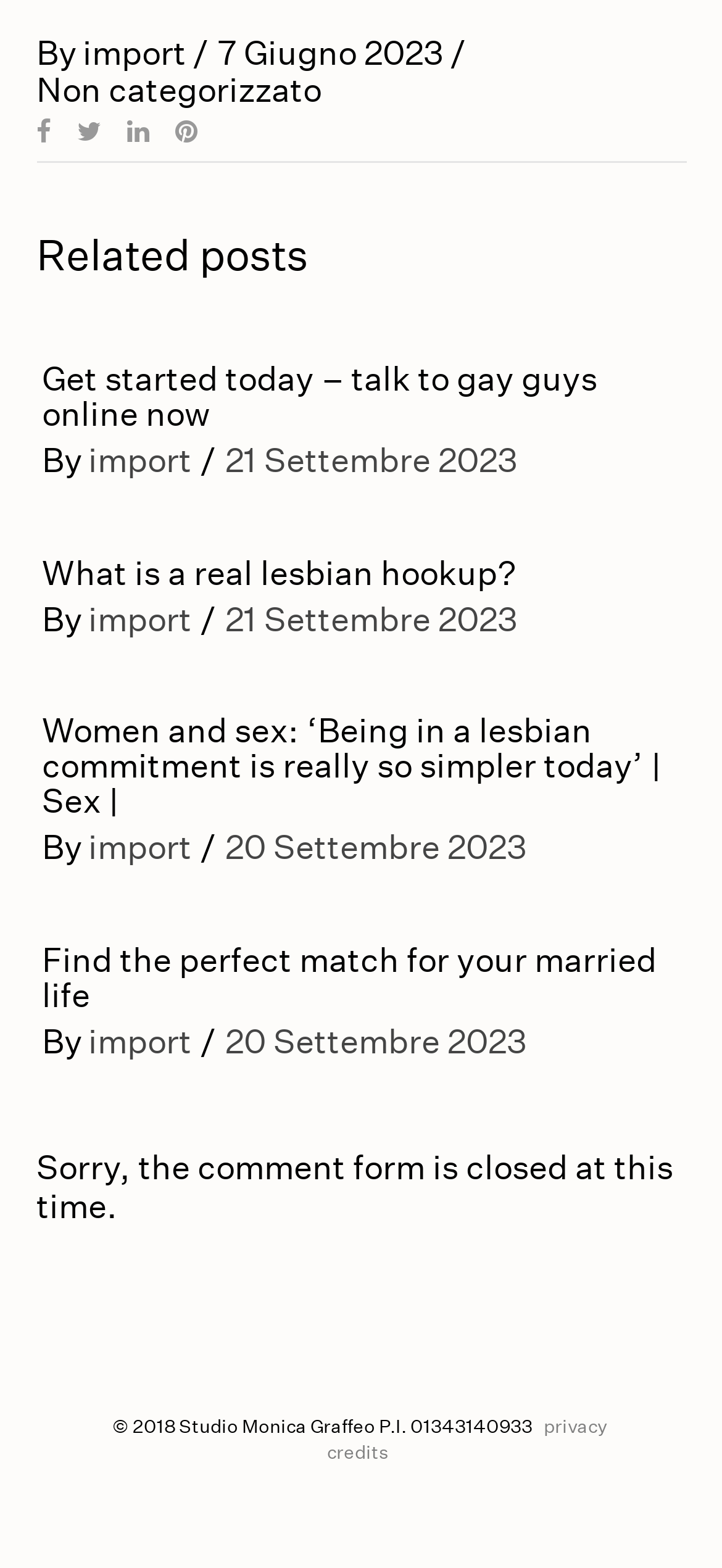Please find the bounding box coordinates of the clickable region needed to complete the following instruction: "Read 'What is a real lesbian hookup?'". The bounding box coordinates must consist of four float numbers between 0 and 1, i.e., [left, top, right, bottom].

[0.058, 0.352, 0.714, 0.377]